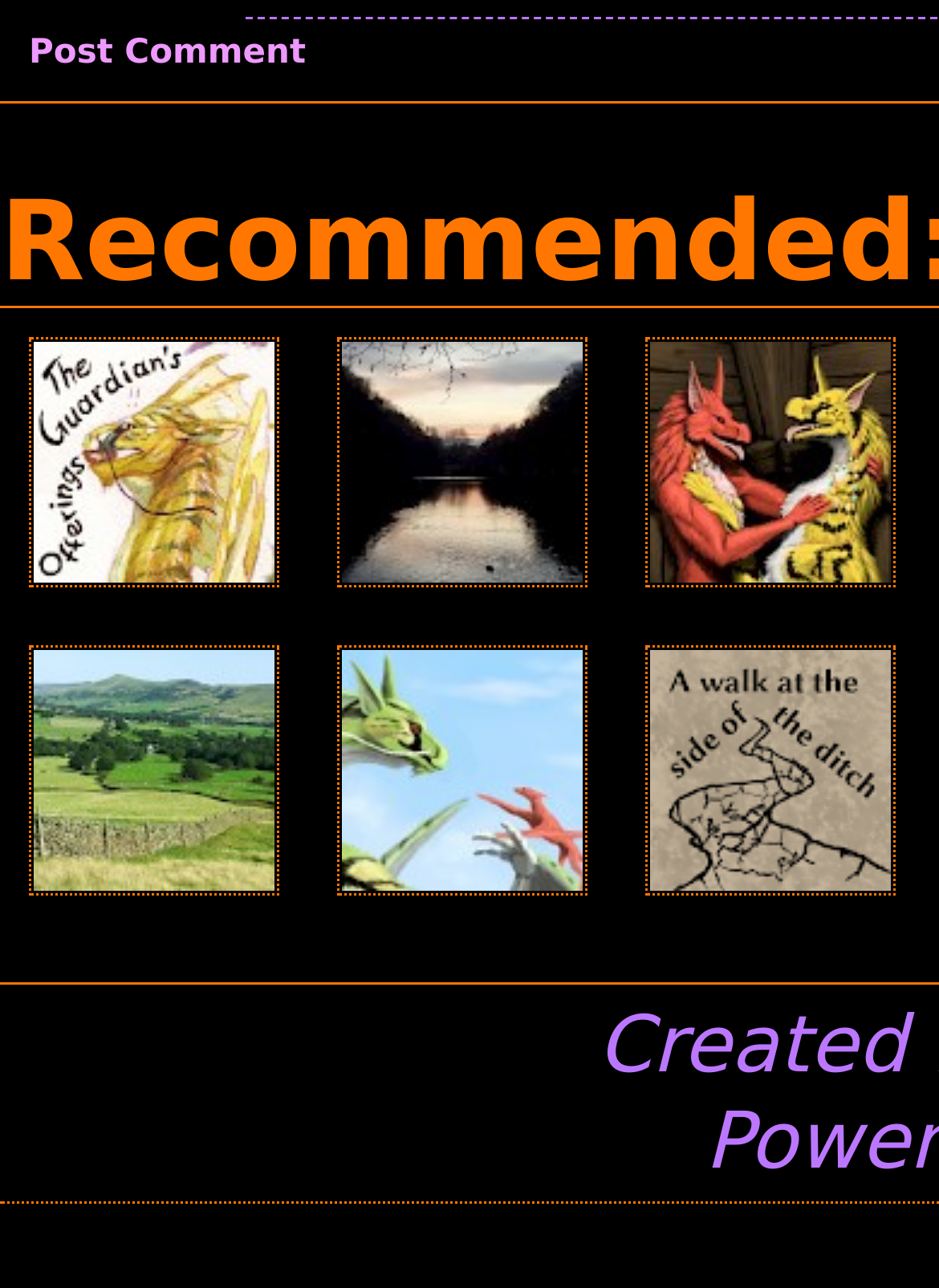Identify the bounding box for the UI element specified in this description: "alt="Akri playing with batbirds"". The coordinates must be four float numbers between 0 and 1, formatted as [left, top, right, bottom].

[0.359, 0.7, 0.626, 0.73]